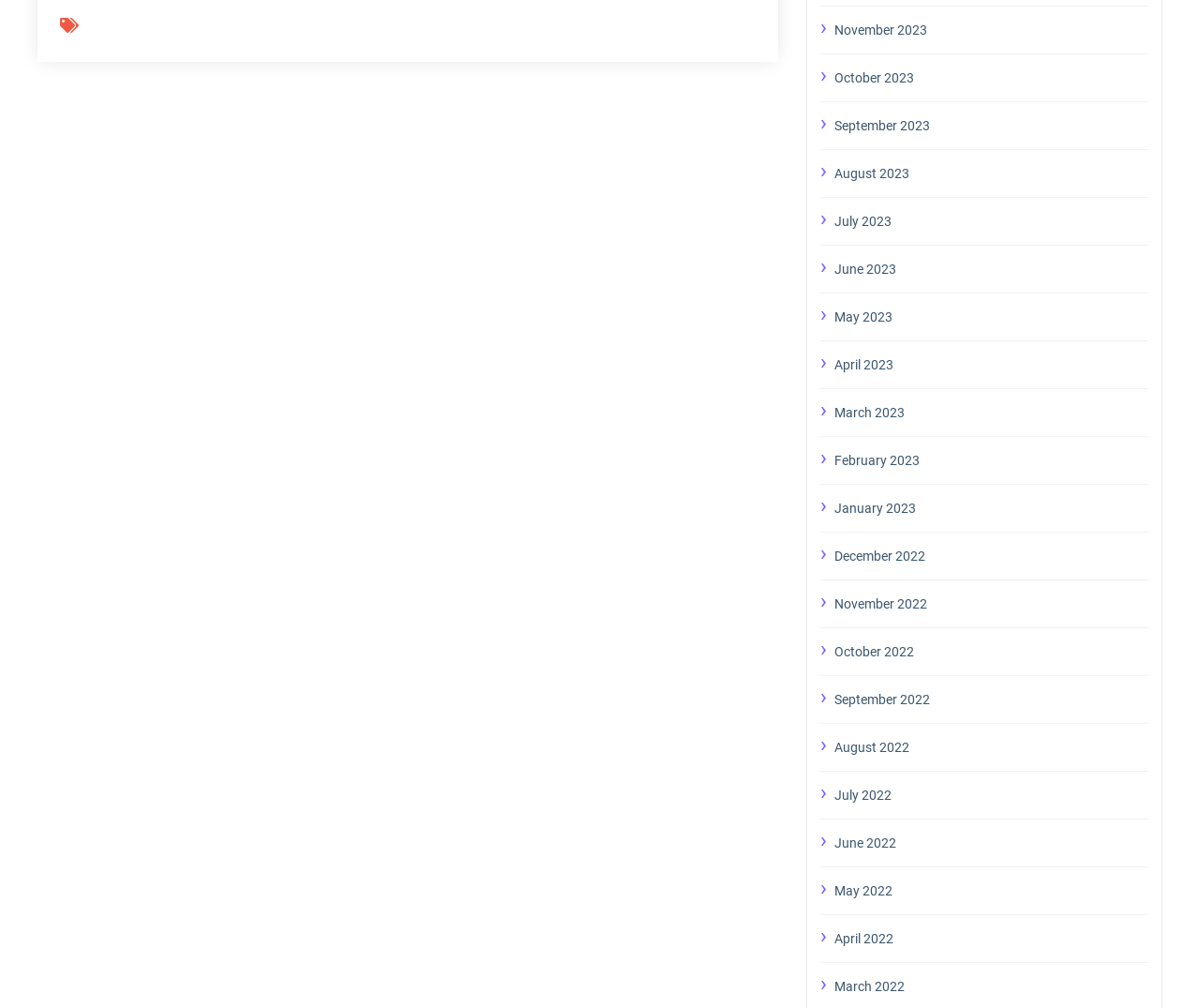Can you look at the image and give a comprehensive answer to the question:
What is the month listed below October 2023?

By examining the list of links, I can see that the link 'October 2023' is followed by the link 'September 2023', which means that September 2023 is the month listed below October 2023.